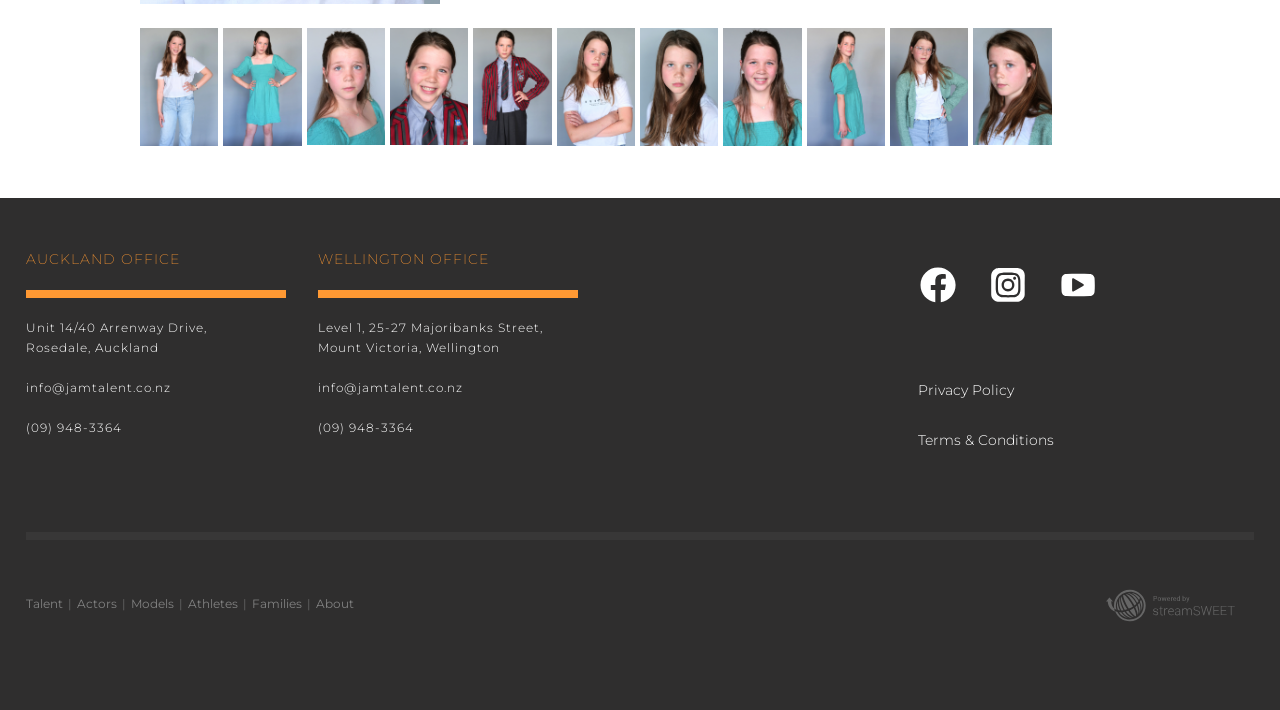Based on the provided description, "Privacy Policy", find the bounding box of the corresponding UI element in the screenshot.

[0.717, 0.536, 0.792, 0.562]